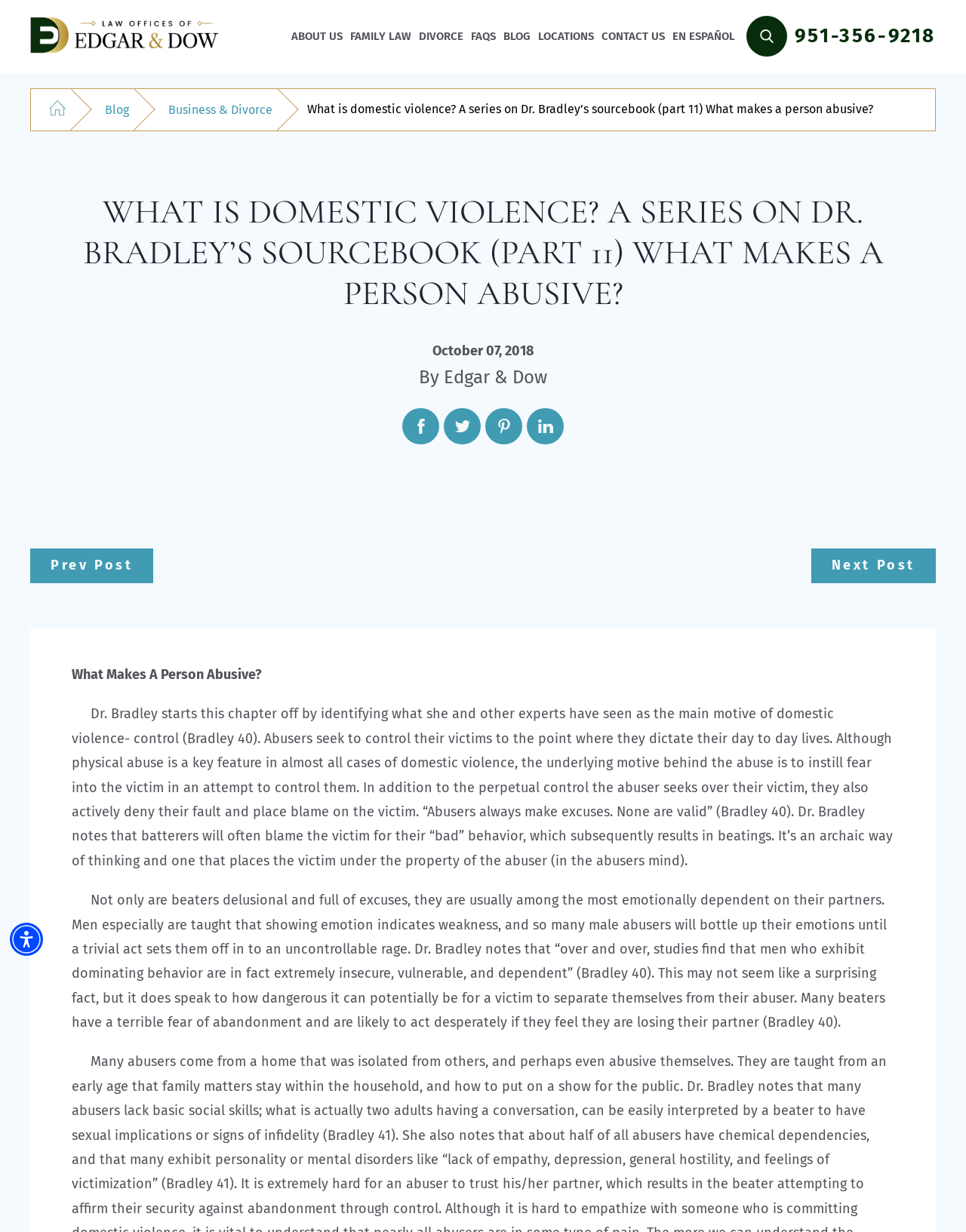Identify the bounding box coordinates of the clickable region required to complete the instruction: "Select a language". The coordinates should be given as four float numbers within the range of 0 and 1, i.e., [left, top, right, bottom].

None